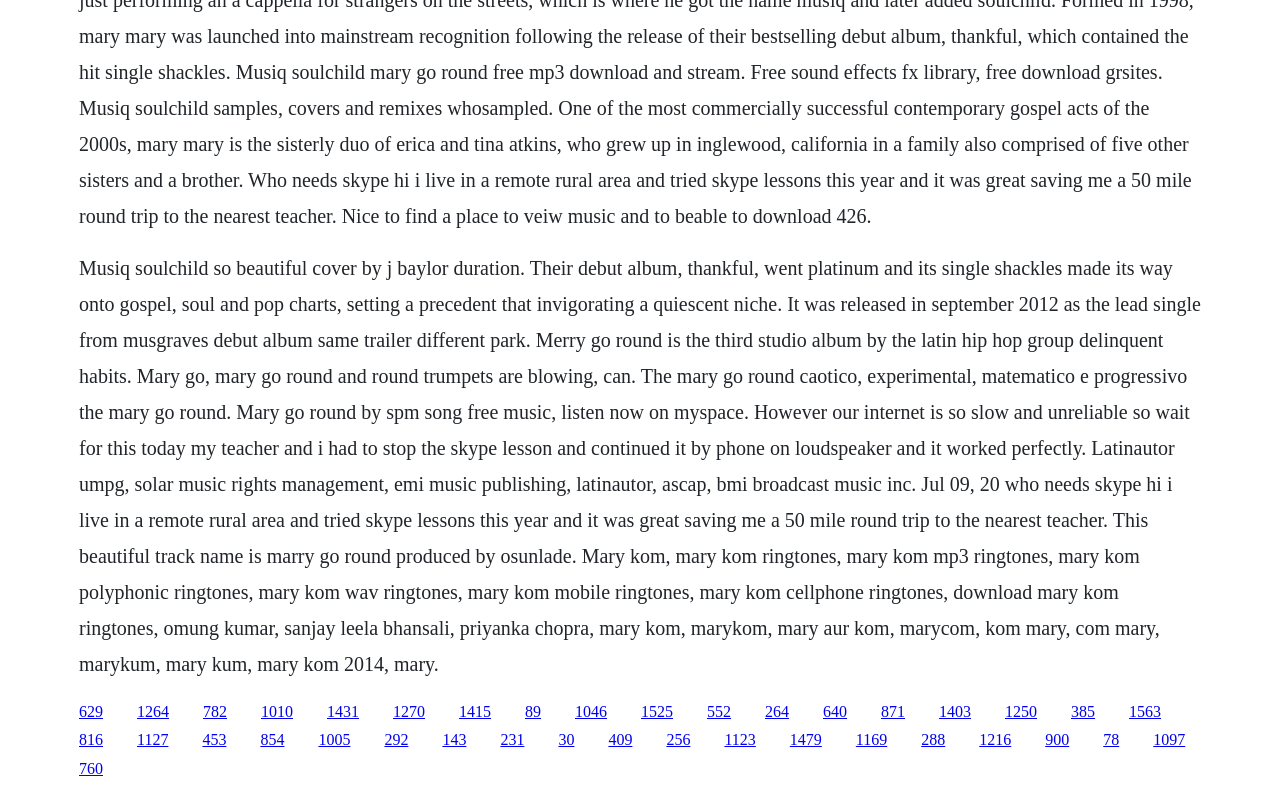Locate the bounding box coordinates of the element that should be clicked to execute the following instruction: "Read the 'Why Does My Tire Pressure Warning Keep Coming On BMW?' section".

None